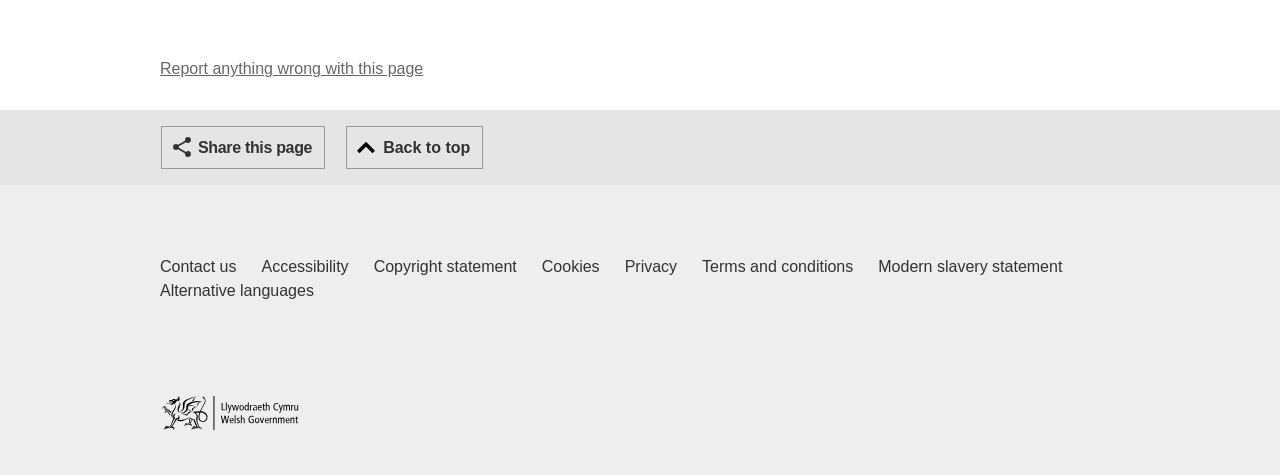Using the webpage screenshot, locate the HTML element that fits the following description and provide its bounding box: "Back to top".

[0.27, 0.265, 0.378, 0.355]